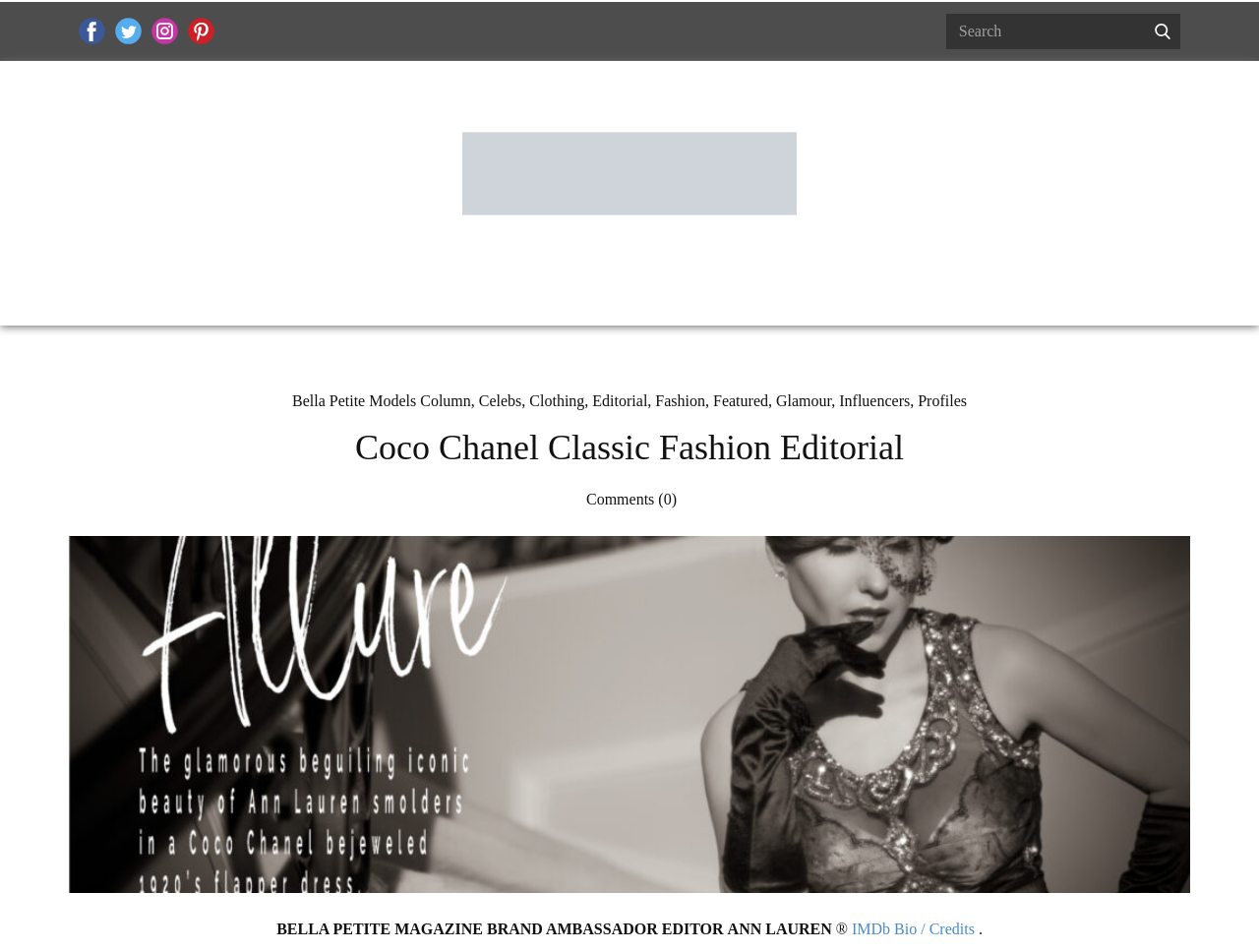Please answer the following question using a single word or phrase: 
What is the brand ambassador of Bella Petite Magazine?

Ann Lauren